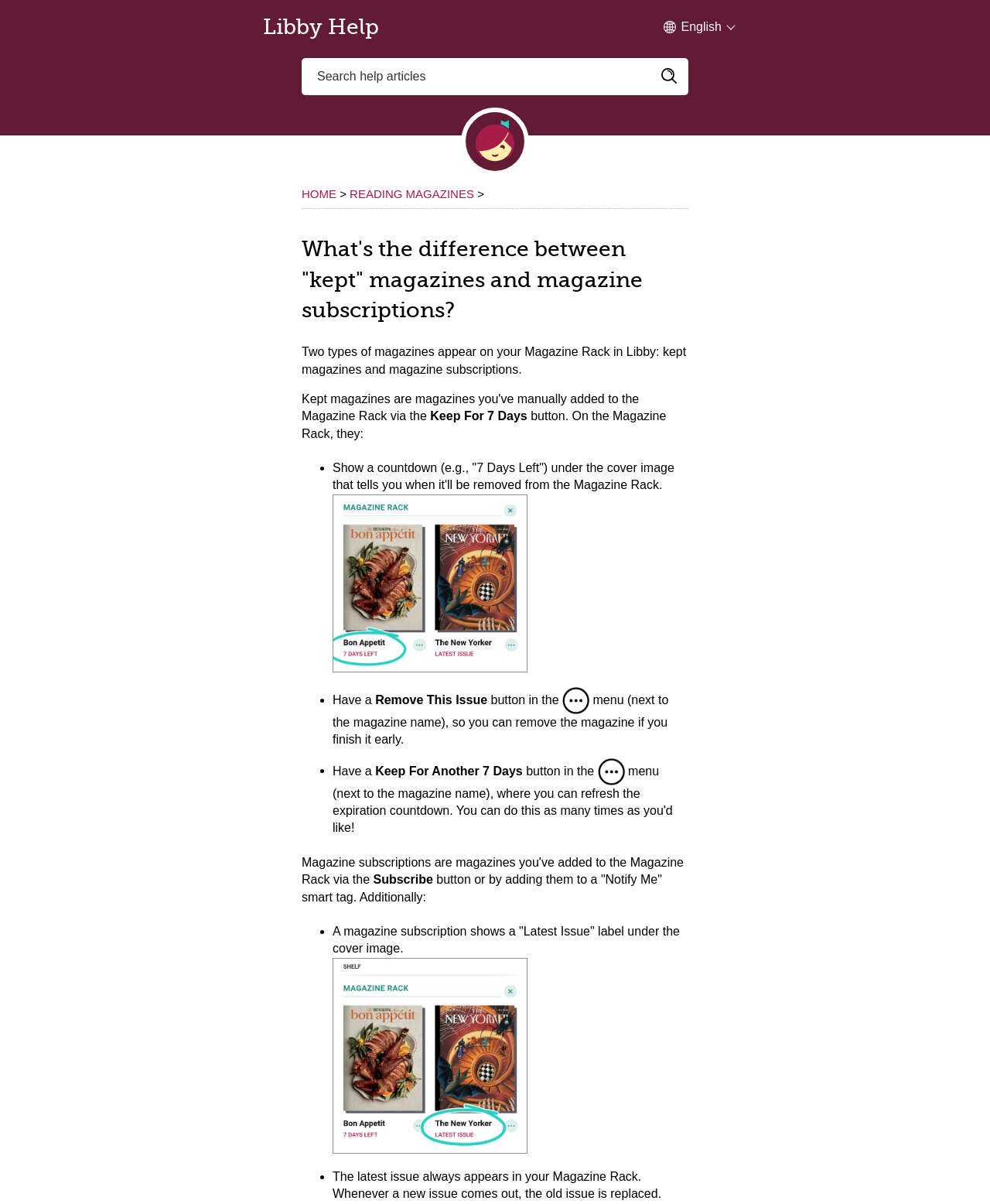What happens when a new issue of a magazine subscription is released?
Could you please answer the question thoroughly and with as much detail as possible?

According to the webpage, when a new issue of a magazine subscription is released, the old issue is replaced with the new one on the Magazine Rack, ensuring that users always have access to the latest issue.